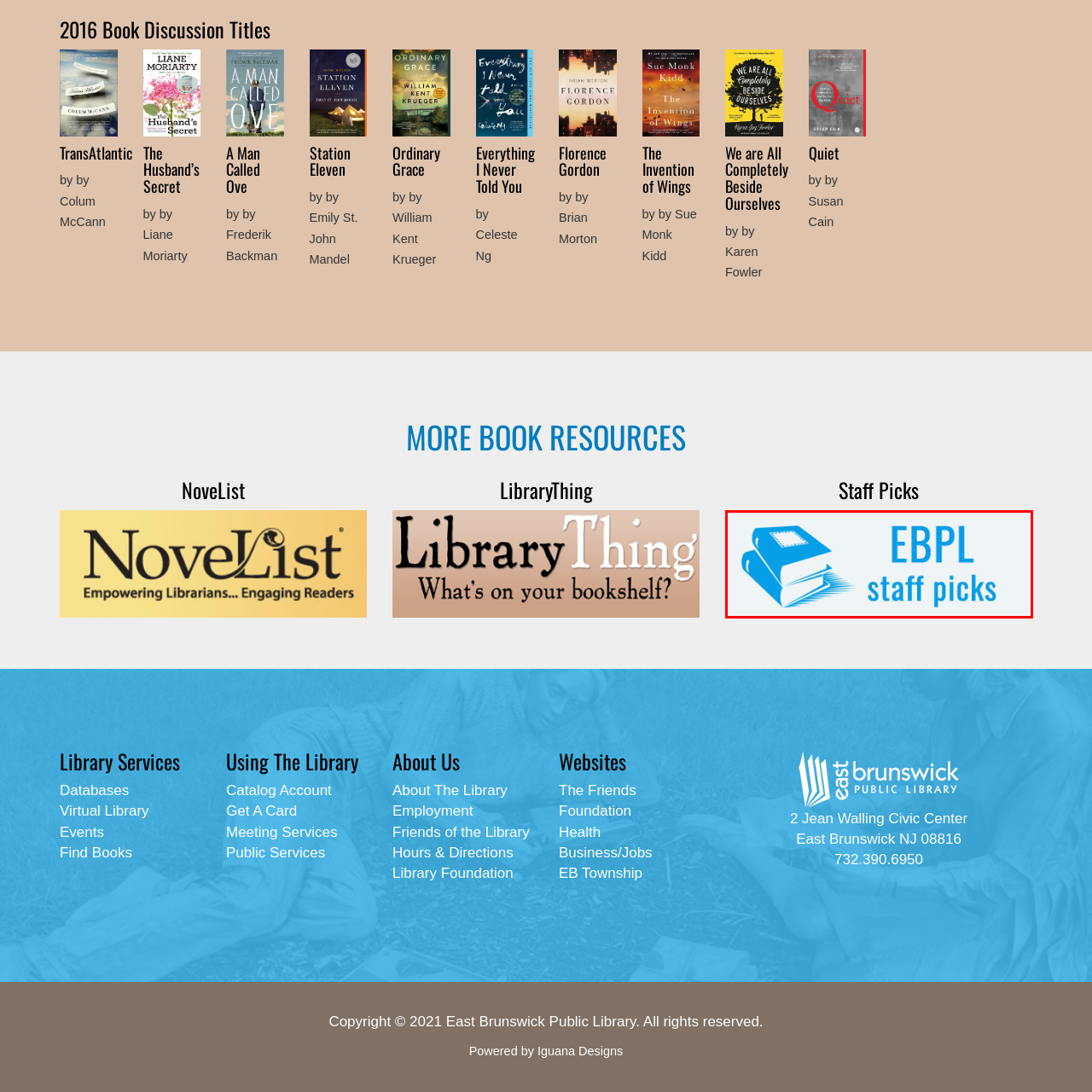Create an extensive caption describing the content of the image outlined in red.

This image features the logo for "EBPL Staff Picks," signifying a curated selection of recommended books by the staff of the East Brunswick Public Library (EBPL). The design showcases a stylized representation of two stacked books, alongside the phrase "staff picks" in a bold blue font. This visual emphasizes the library's commitment to promoting engaging and diverse literary recommendations, inviting readers to explore the titles that have received special recognition by the library's staff. The background has a light color, creating a clean and inviting look that enhances the message of literary discovery and community engagement.